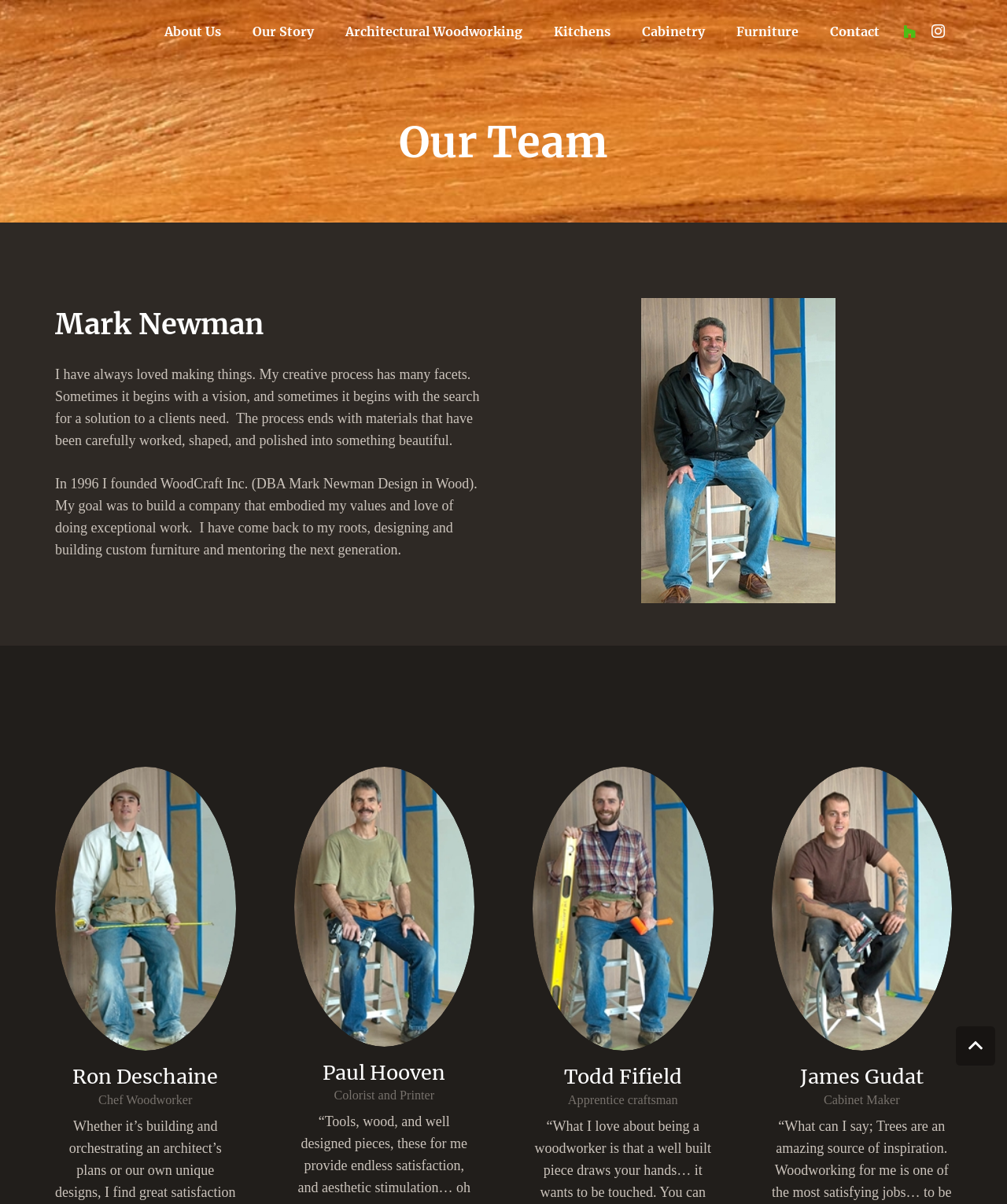Describe the webpage in detail, including text, images, and layout.

The webpage is about the team of Mark Newman Design in Wood. At the top, there is a navigation menu with 9 links: "About Us", "Our Story", "Architectural Woodworking", "Kitchens", "Cabinetry", "Furniture", "Contact", "Houzz", and "Instagram". These links are aligned horizontally and take up the top section of the page.

Below the navigation menu, there is a heading "Our Team" that spans almost the entire width of the page. Underneath this heading, there are four sections, each dedicated to a team member: Mark Newman, Ron Deschaine, Paul Hooven, and Todd Fifield, followed by James Gudat. Each section has a heading with the team member's name, and a paragraph of text describing their role or background.

Mark Newman's section is the longest, with two paragraphs of text that describe his creative process and the founding of his company, WoodCraft Inc. The other team members' sections have a heading with their name and a single line of text describing their role, such as "Chef Woodworker" or "Apprentice craftsman".

At the bottom right corner of the page, there is a small icon represented by the Unicode character "\uf106".